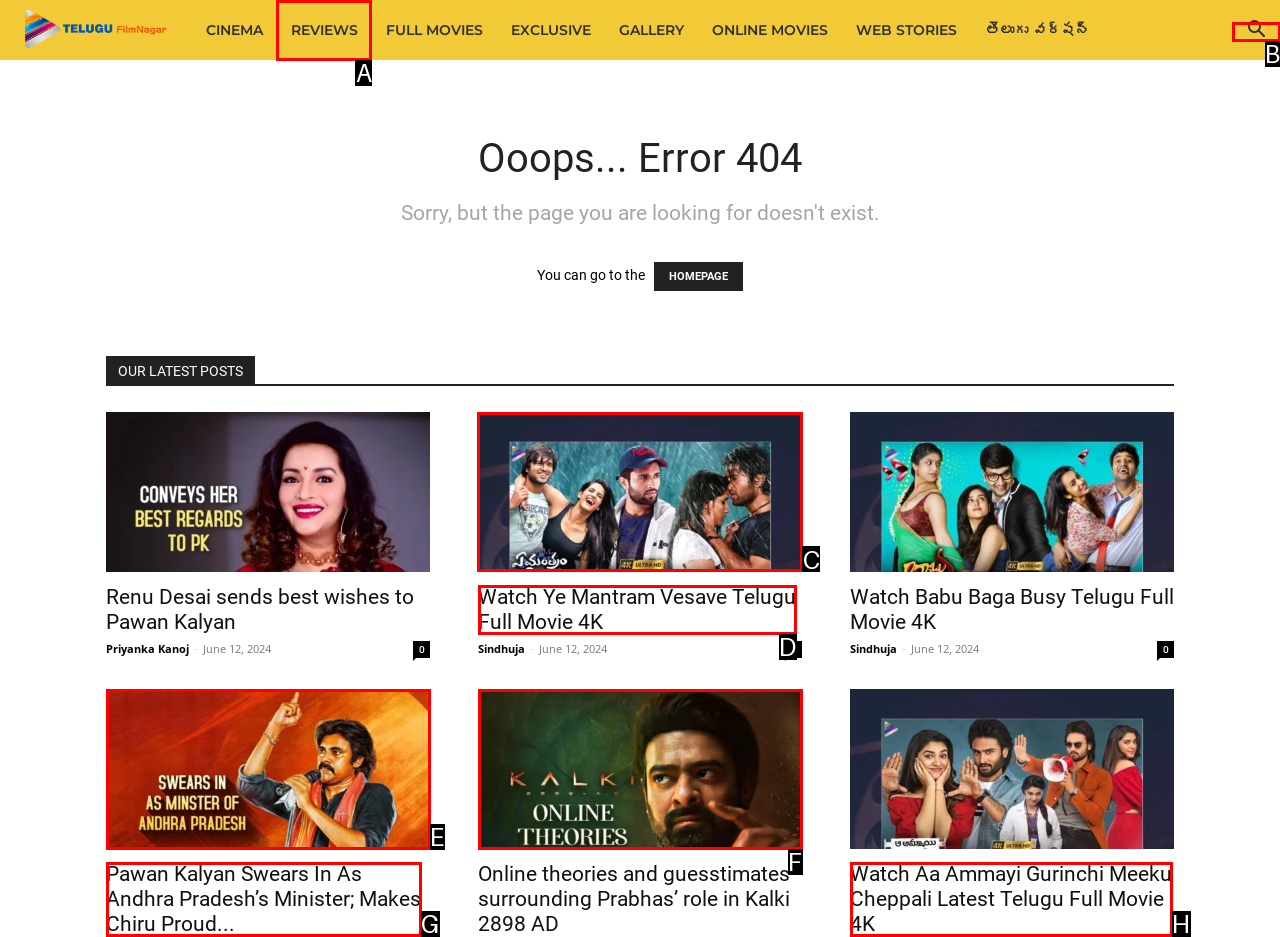From the given options, choose the one to complete the task: watch Ye Mantram Vesave Telugu Full Movie 4K
Indicate the letter of the correct option.

C